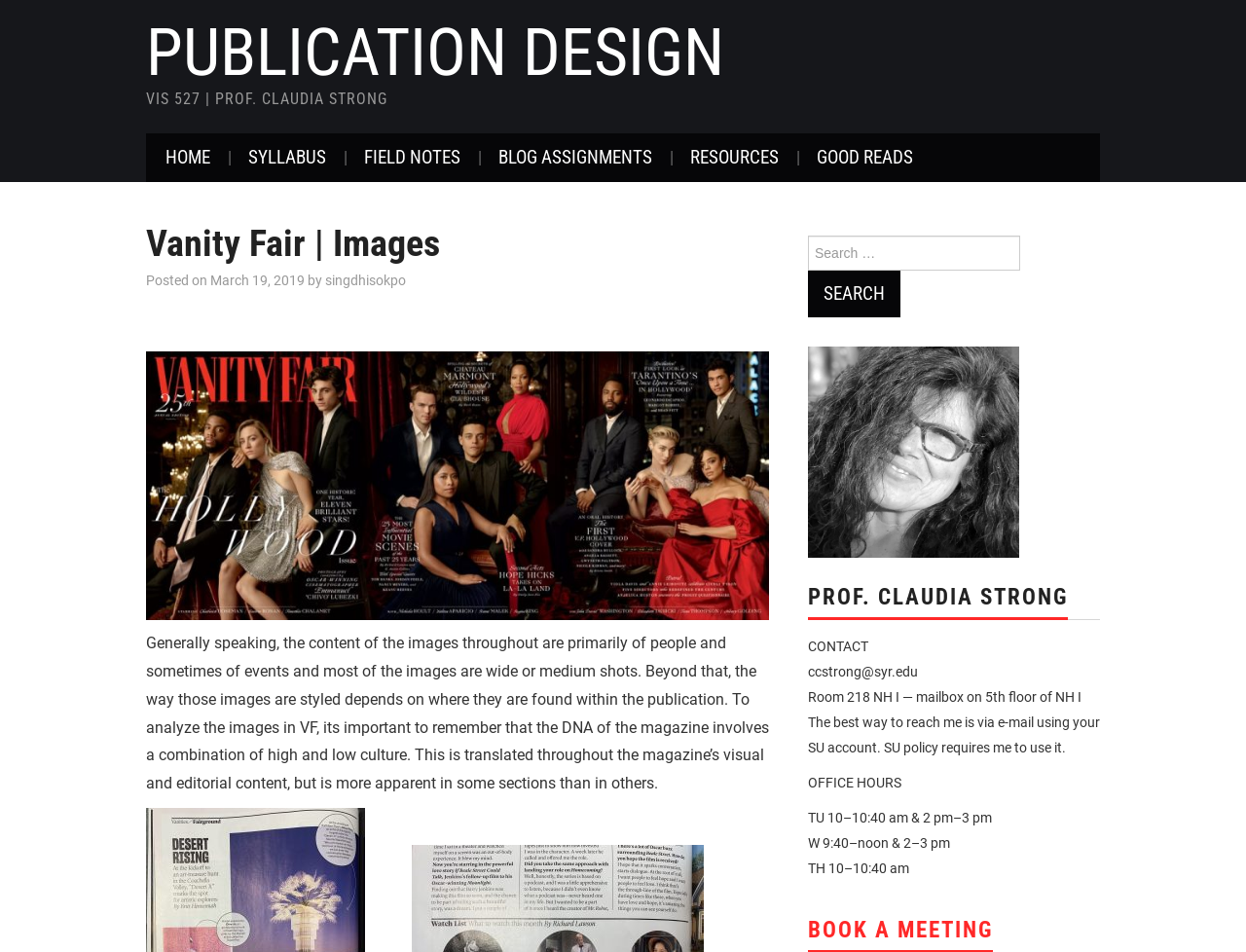Write a detailed summary of the webpage, including text, images, and layout.

The webpage is about Vanity Fair's publication design, specifically focusing on images. At the top, there is a navigation menu with links to "HOME", "SYLLABUS", "FIELD NOTES", "BLOG ASSIGNMENTS", "RESOURCES", and "GOOD READS". Below the navigation menu, there is a header section with the title "Vanity Fair | Images" and a subheading "Posted on March 19, 2019 by singdhisokpo".

The main content of the page is a block of text that analyzes the images used in Vanity Fair, describing their content, style, and cultural context. This text is positioned in the middle of the page, spanning from the top-left to the bottom-right.

To the right of the main content, there is a search bar with a search button and a label "Search for:". Below the search bar, there is an image, followed by a heading "PROF. CLAUDIA STRONG" and a section with the professor's contact information, including email, office location, and office hours. There is also a link to "BOOK A MEETING" at the bottom of this section.

Overall, the webpage has a clean and organized layout, with clear headings and concise text, making it easy to navigate and read.